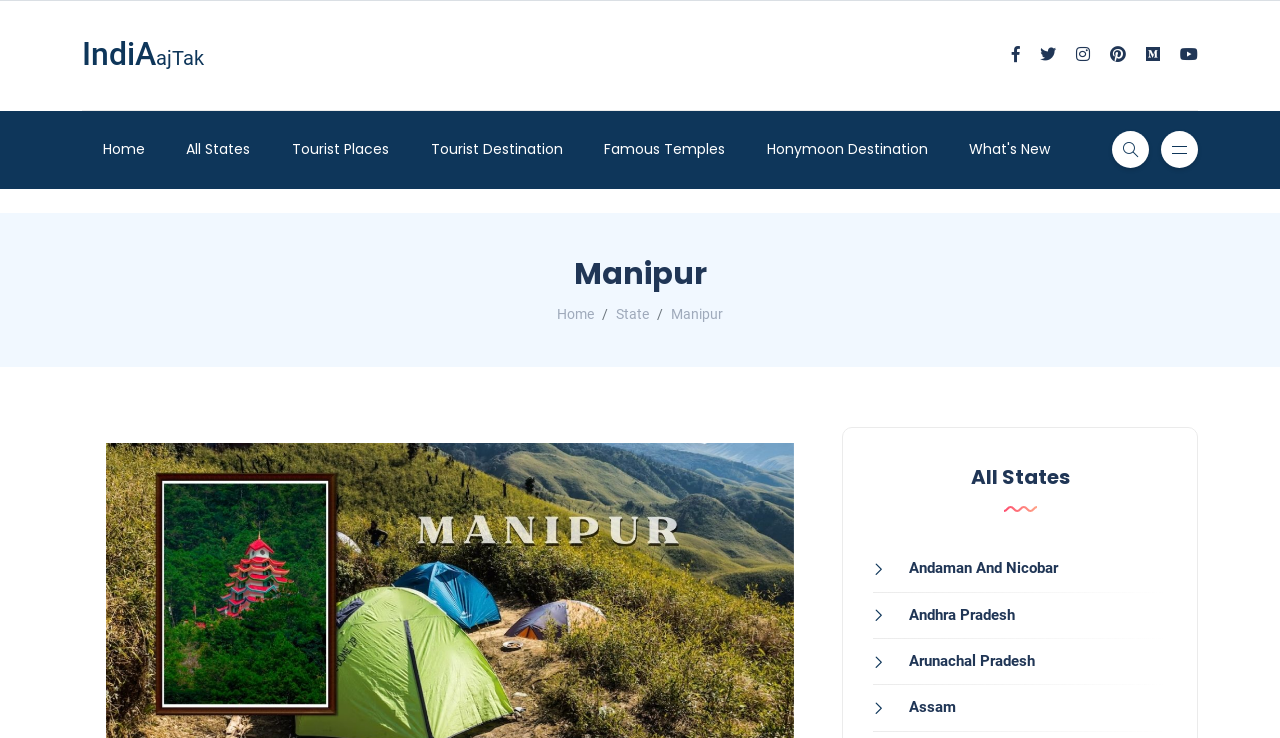Identify the bounding box coordinates of the area you need to click to perform the following instruction: "View All States".

[0.682, 0.627, 0.912, 0.665]